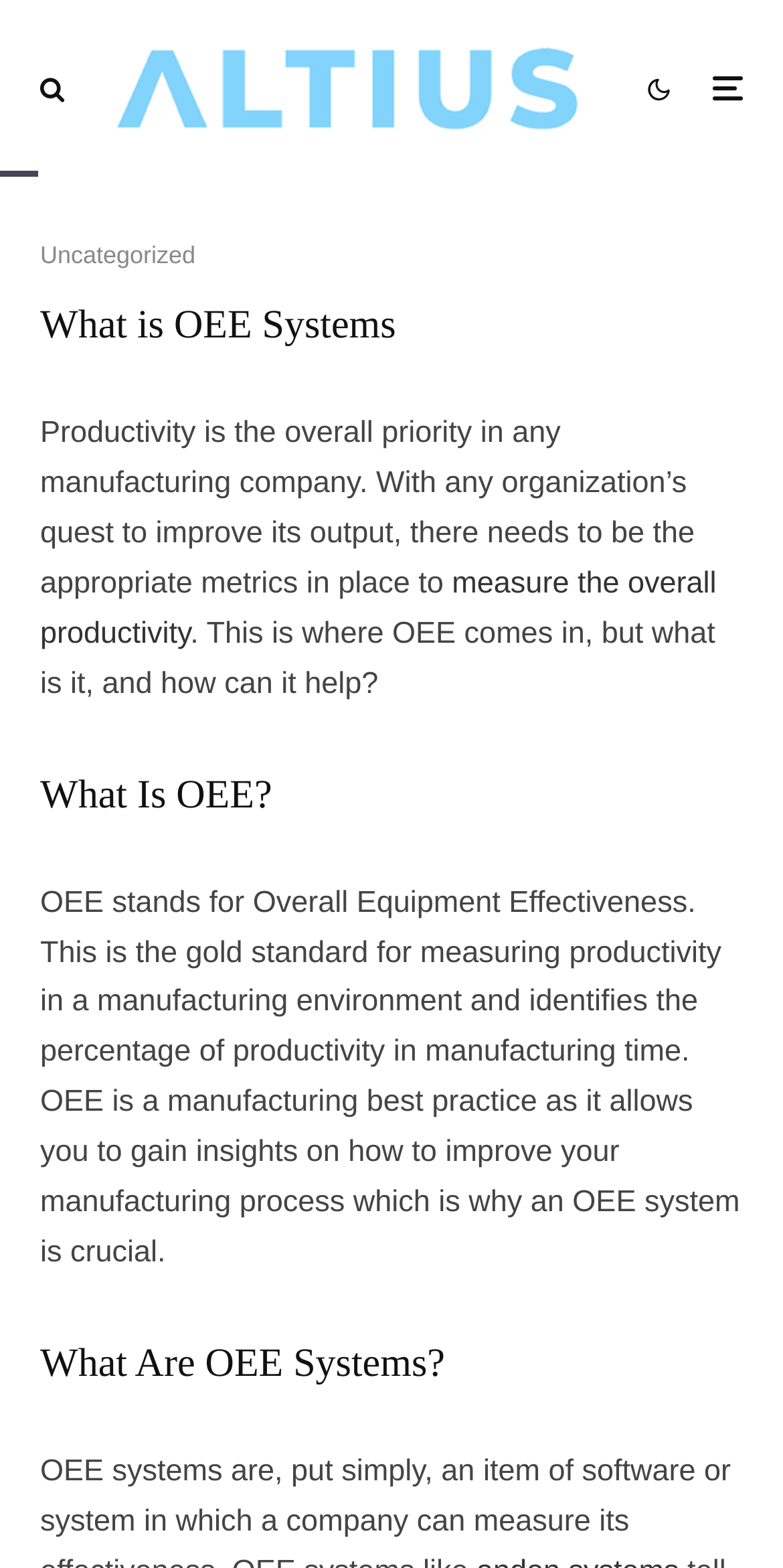Bounding box coordinates are given in the format (top-left x, top-left y, bottom-right x, bottom-right y). All values should be floating point numbers between 0 and 1. Provide the bounding box coordinate for the UI element described as: measure the overall productivity

[0.051, 0.361, 0.915, 0.415]